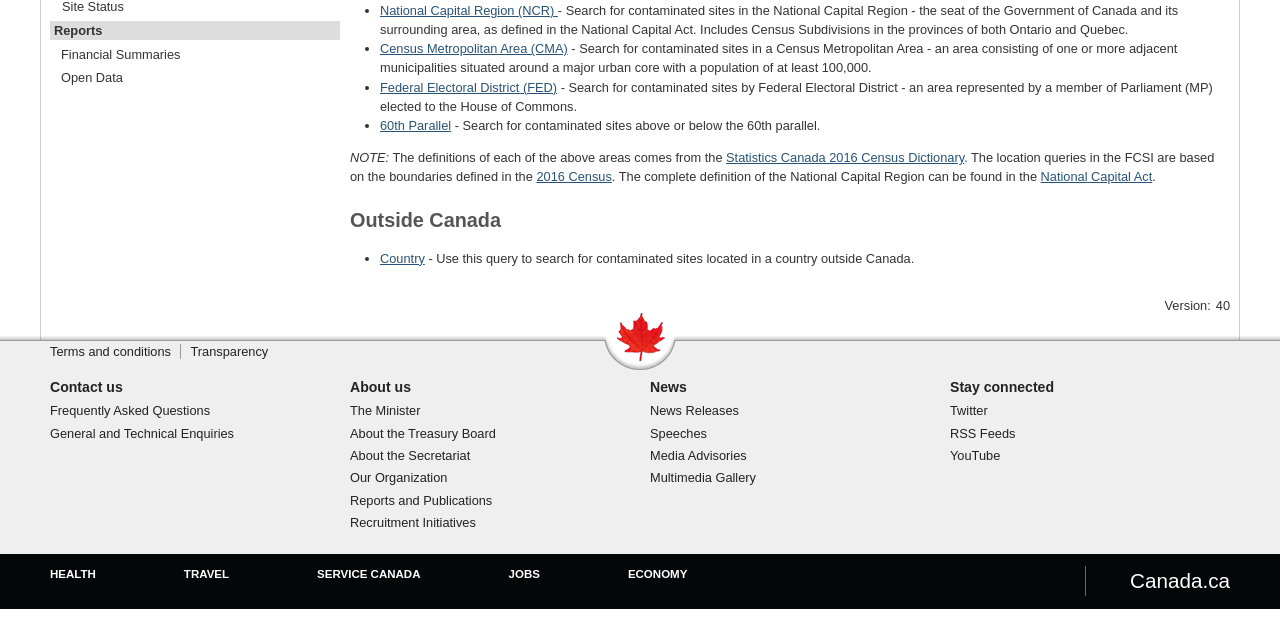Show the bounding box coordinates for the HTML element described as: "National Capital Act".

[0.813, 0.264, 0.9, 0.288]